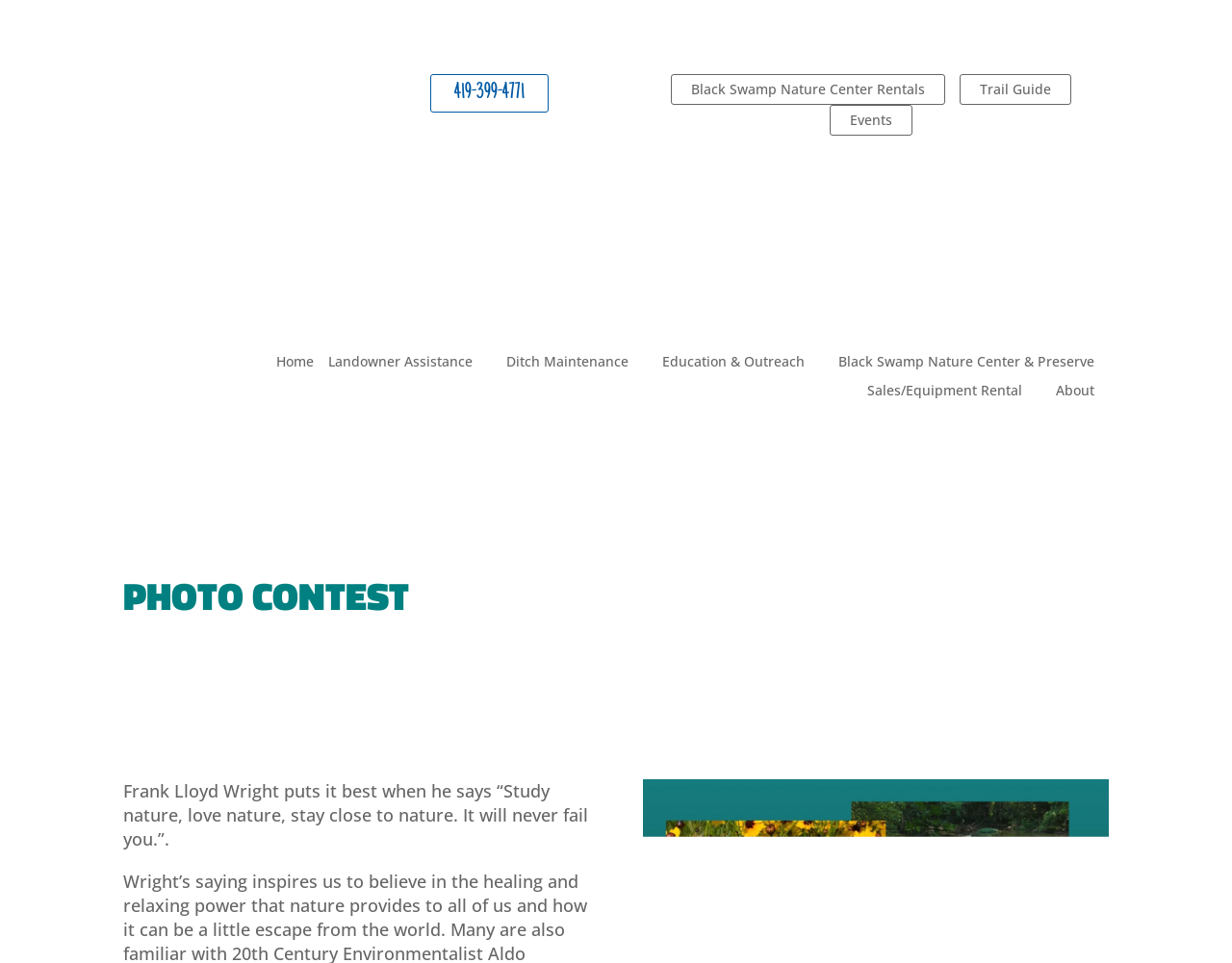Answer the following in one word or a short phrase: 
What is the phone number to contact?

419-399-4771